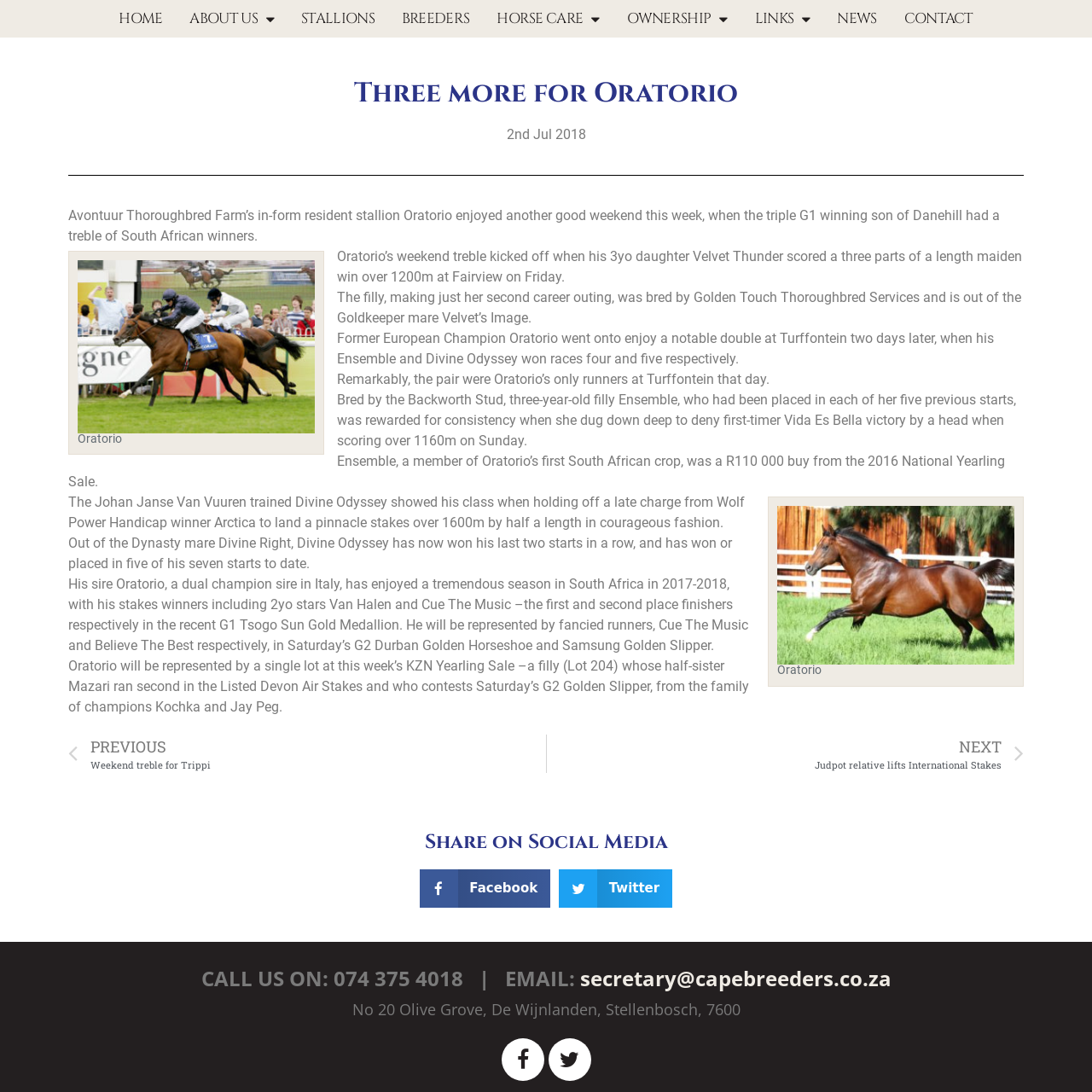Can you determine the bounding box coordinates of the area that needs to be clicked to fulfill the following instruction: "Click Facebook "?

[0.459, 0.951, 0.498, 0.99]